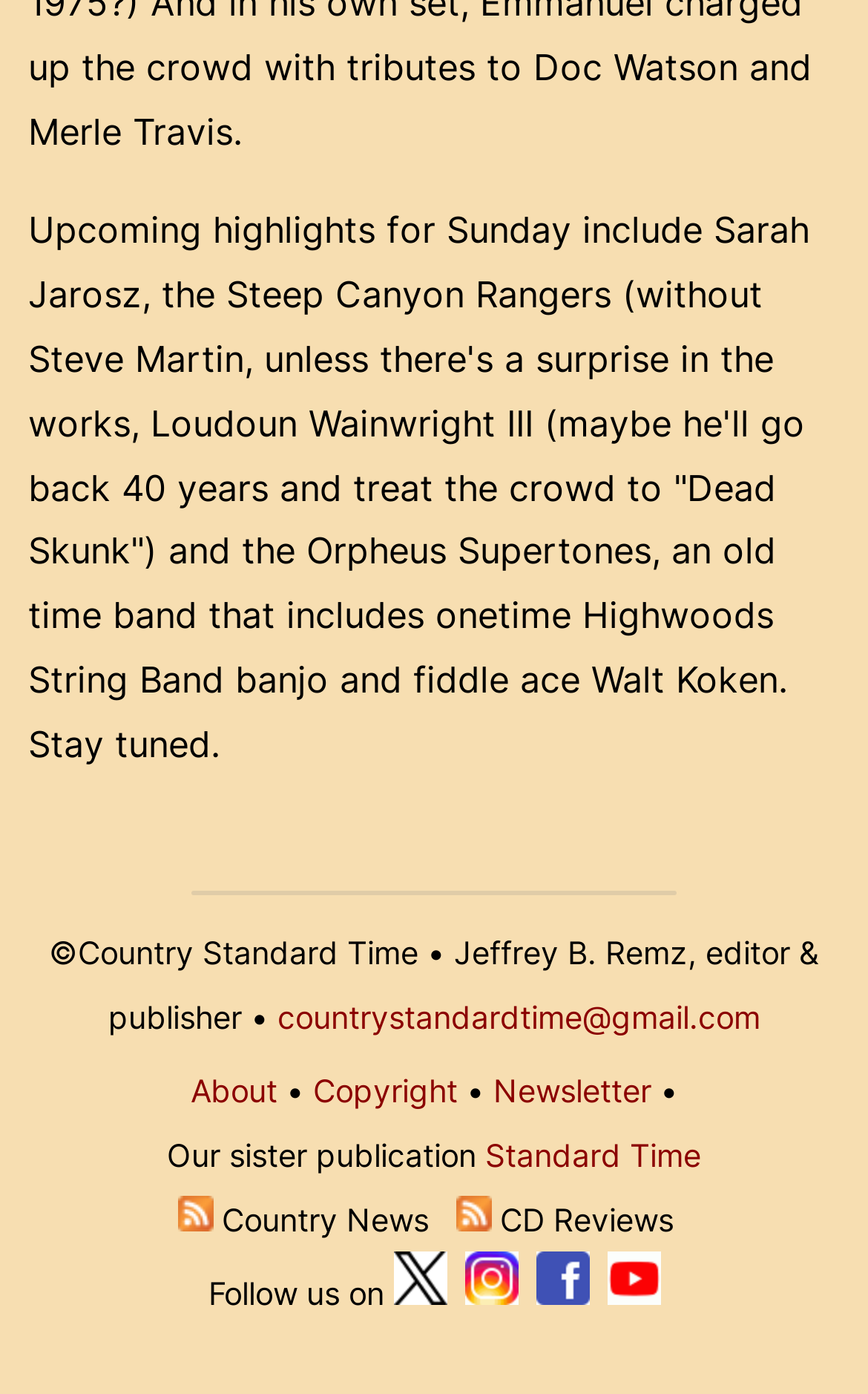Please provide a detailed answer to the question below based on the screenshot: 
How many newsletters are mentioned?

I counted the number of newsletters mentioned by looking at the link elements that contain the text 'Subscribe to Country Music News' and 'Subscribe to Country Music CD Reviews', which suggest that there are two newsletters.